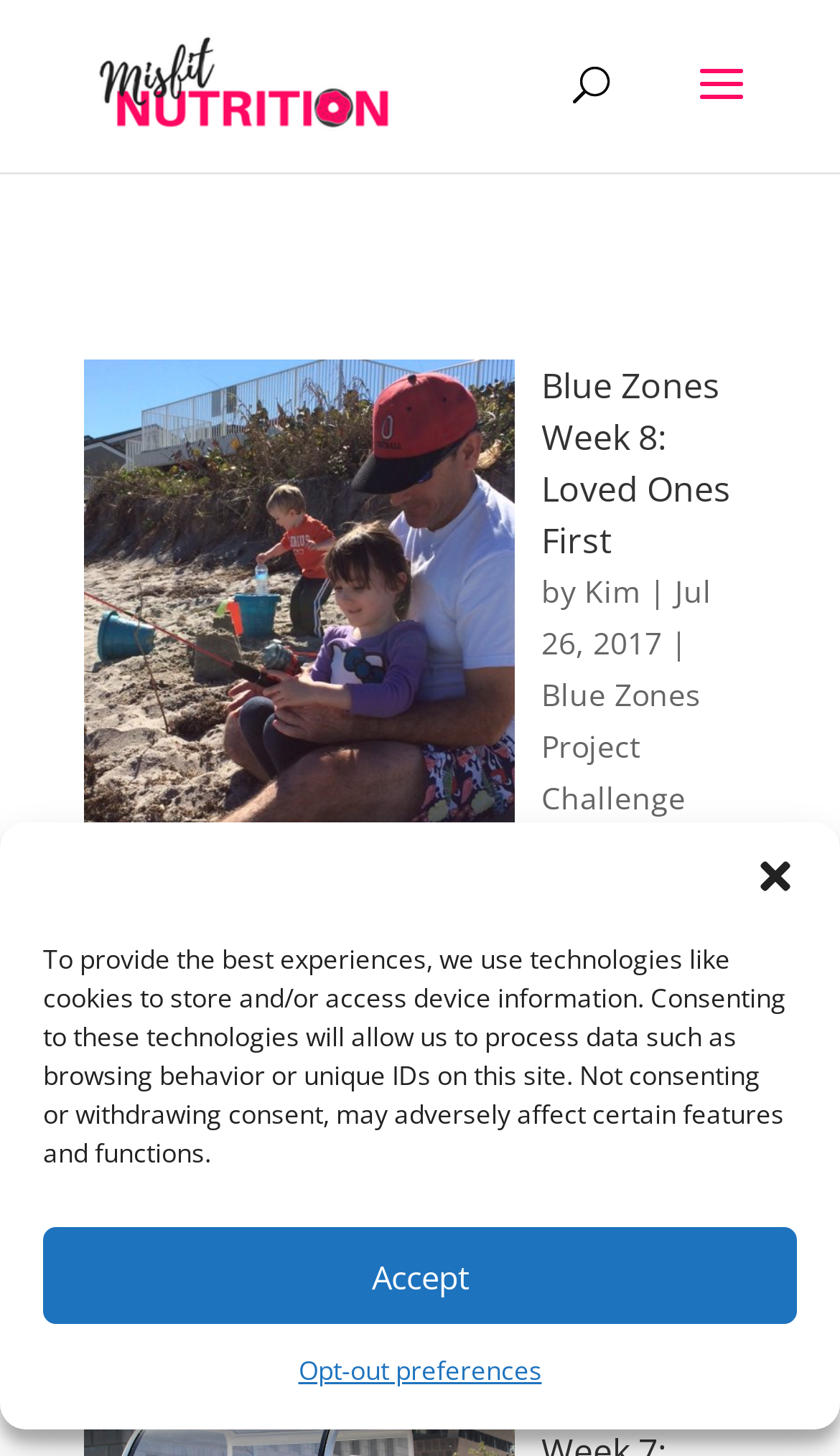Provide the bounding box coordinates of the UI element that matches the description: "Blue Zones Project Challenge".

[0.645, 0.463, 0.835, 0.562]